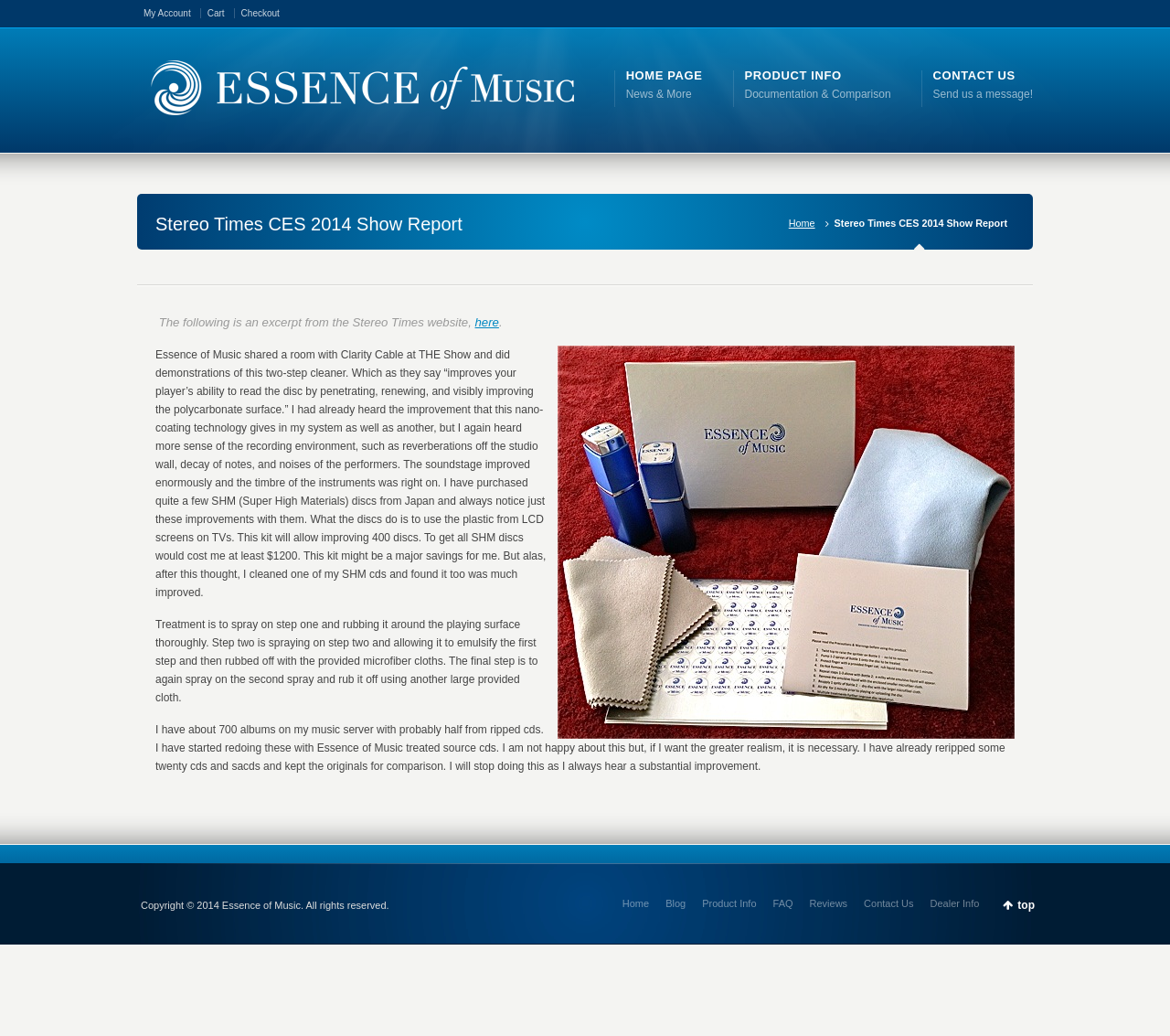Create an elaborate caption that covers all aspects of the webpage.

The webpage is about Essence of Music's report on the Stereo Times CES 2014 Show. At the top, there are several links, including "My Account", "Cart", "Checkout", and "Essence of Music", which is accompanied by an image. Below these links, there is a navigation menu with links to "HOME PAGE News & More", "PRODUCT INFO Documentation & Comparison", and "CONTACT US Send us a message!".

The main content of the page is a report on the Stereo Times CES 2014 Show, which is divided into several paragraphs. The report starts with an excerpt from the Stereo Times website, followed by a link to the website. Below this, there is an image of the CES14Essence event. The report then describes the demonstration of a two-step cleaner by Essence of Music and Clarity Cable at the show, which improves the sound quality of CDs.

The report continues with a detailed description of the cleaning process, including the steps involved and the benefits of using the kit. The author of the report shares their personal experience of using the kit and notes a significant improvement in sound quality. They also mention that they have started re-ripping their CDs using the treated source CDs to achieve greater realism.

At the bottom of the page, there is a copyright notice and a link to the top of the page. There is also a secondary navigation menu with links to "Home", "Blog", "Product Info", "FAQ", "Reviews", "Contact Us", and "Dealer Info".